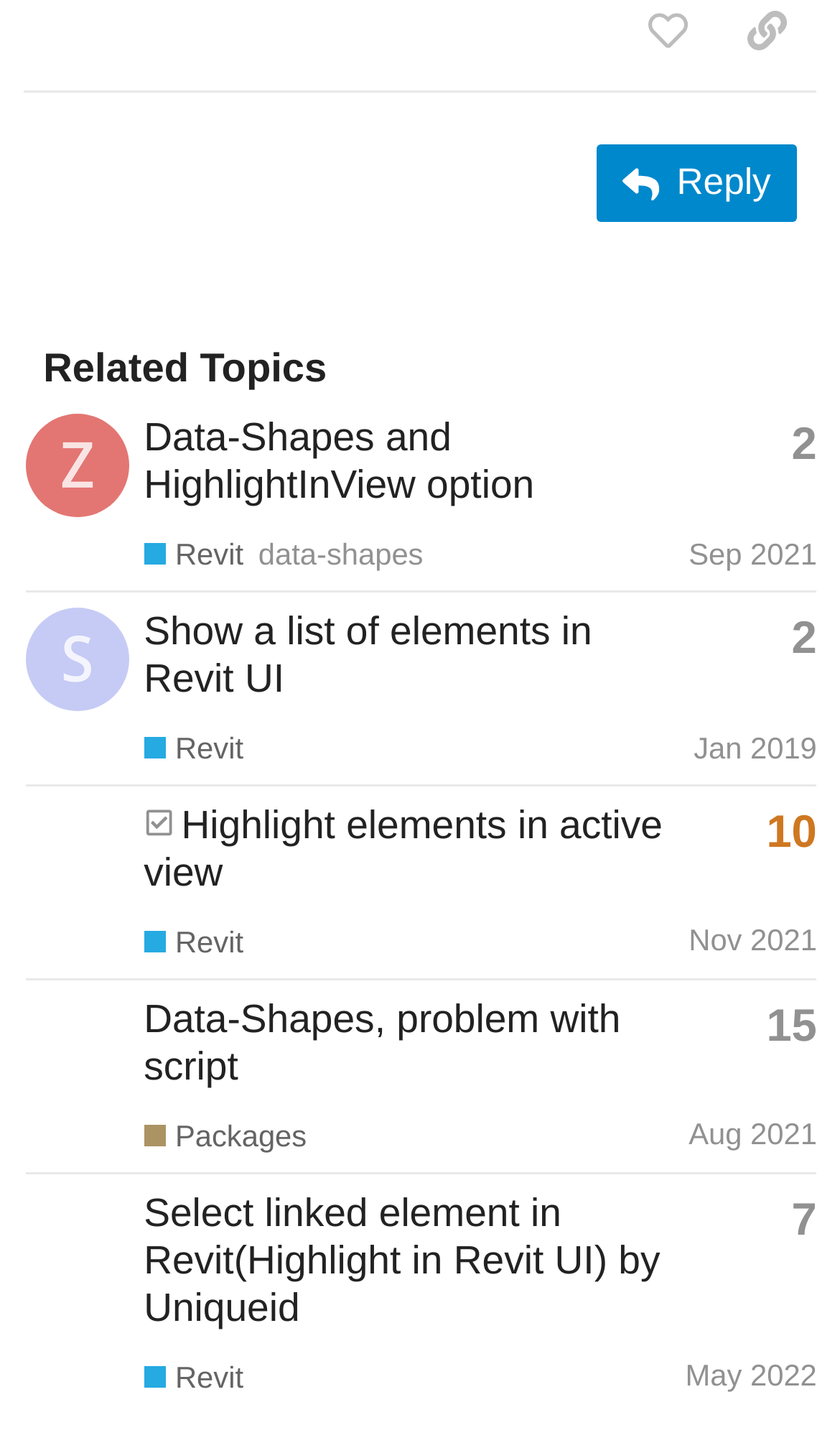Determine the bounding box coordinates of the clickable region to execute the instruction: "Read the topic about Data-Shapes and HighlightInView option". The coordinates should be four float numbers between 0 and 1, denoted as [left, top, right, bottom].

[0.171, 0.286, 0.636, 0.35]